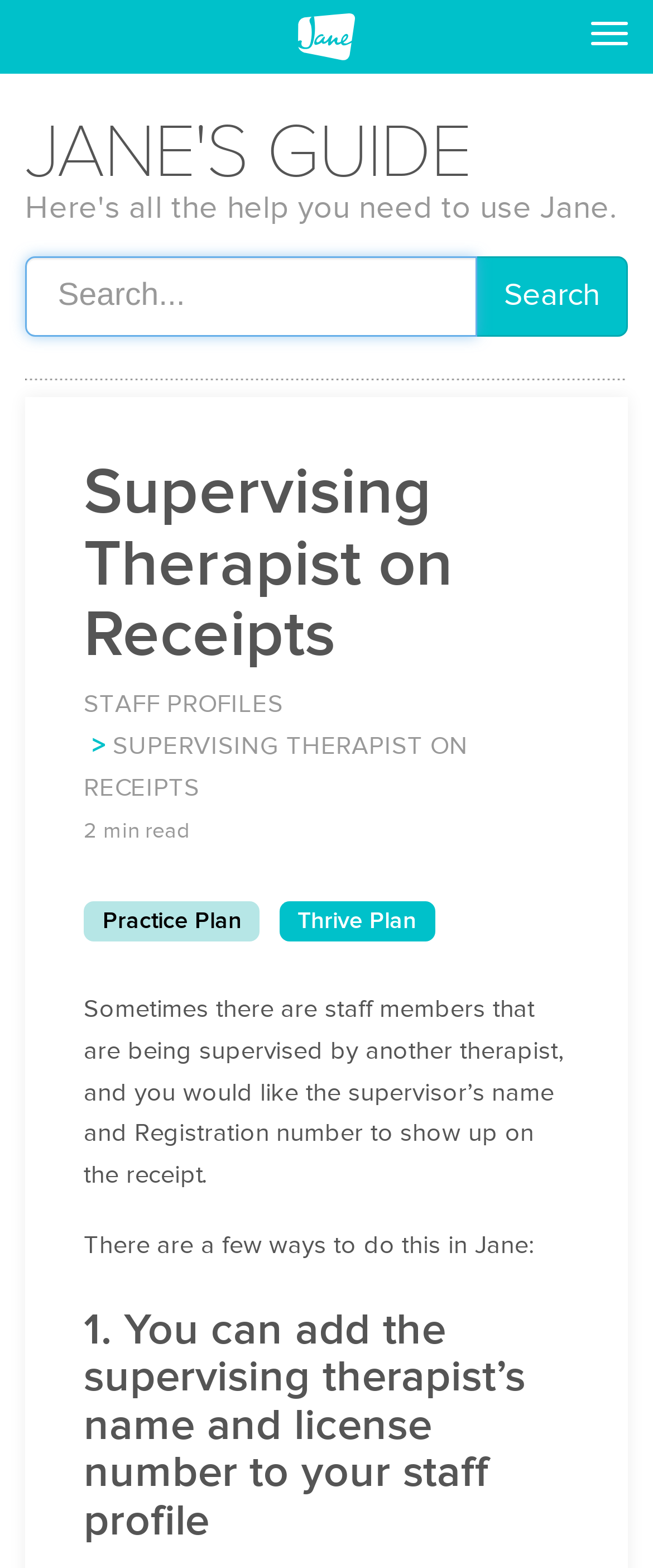Identify and provide the main heading of the webpage.

Supervising Therapist on Receipts